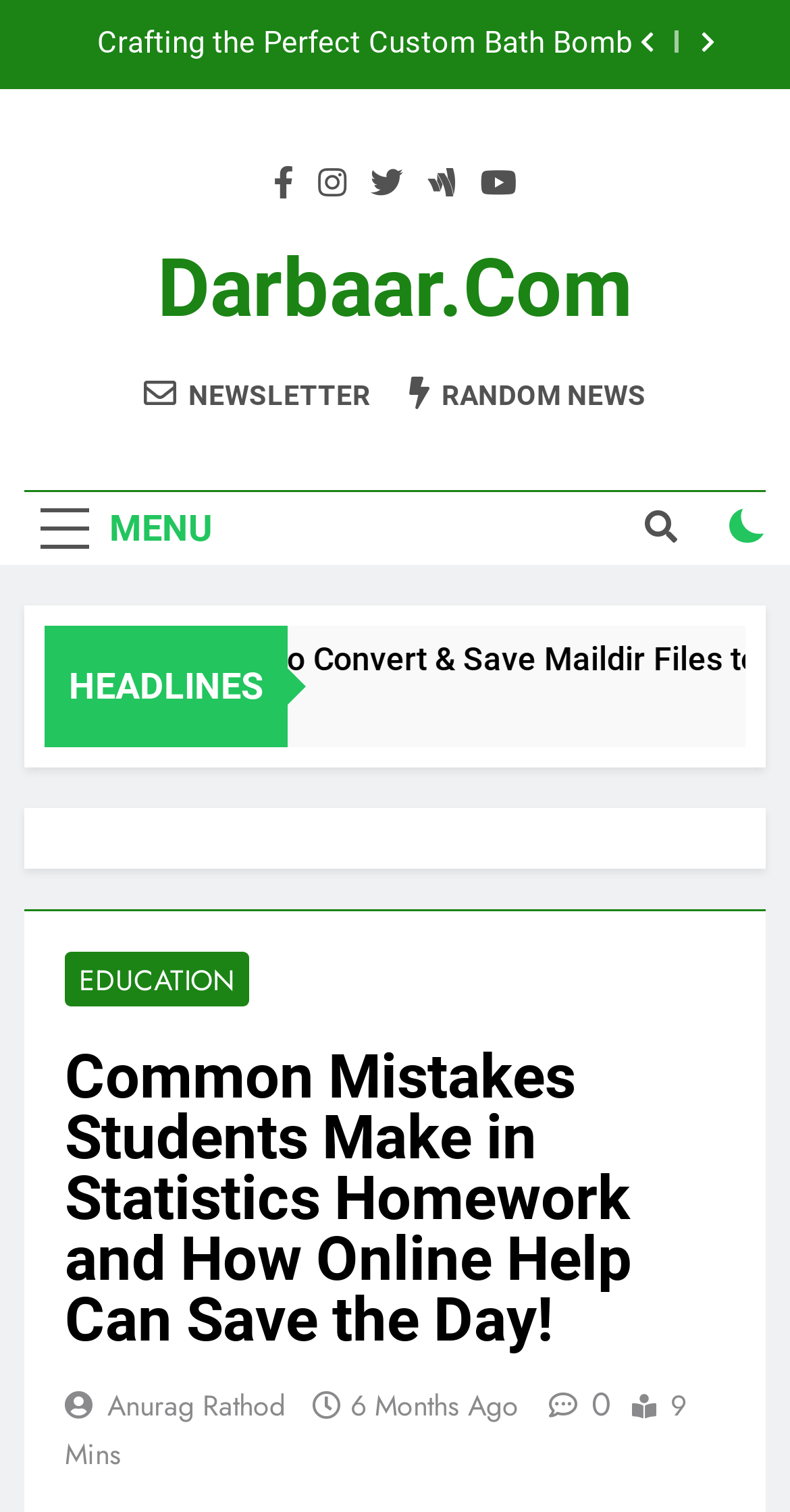Can you find the bounding box coordinates for the element that needs to be clicked to execute this instruction: "Click the NEWSLETTER button"? The coordinates should be given as four float numbers between 0 and 1, i.e., [left, top, right, bottom].

[0.182, 0.248, 0.469, 0.273]